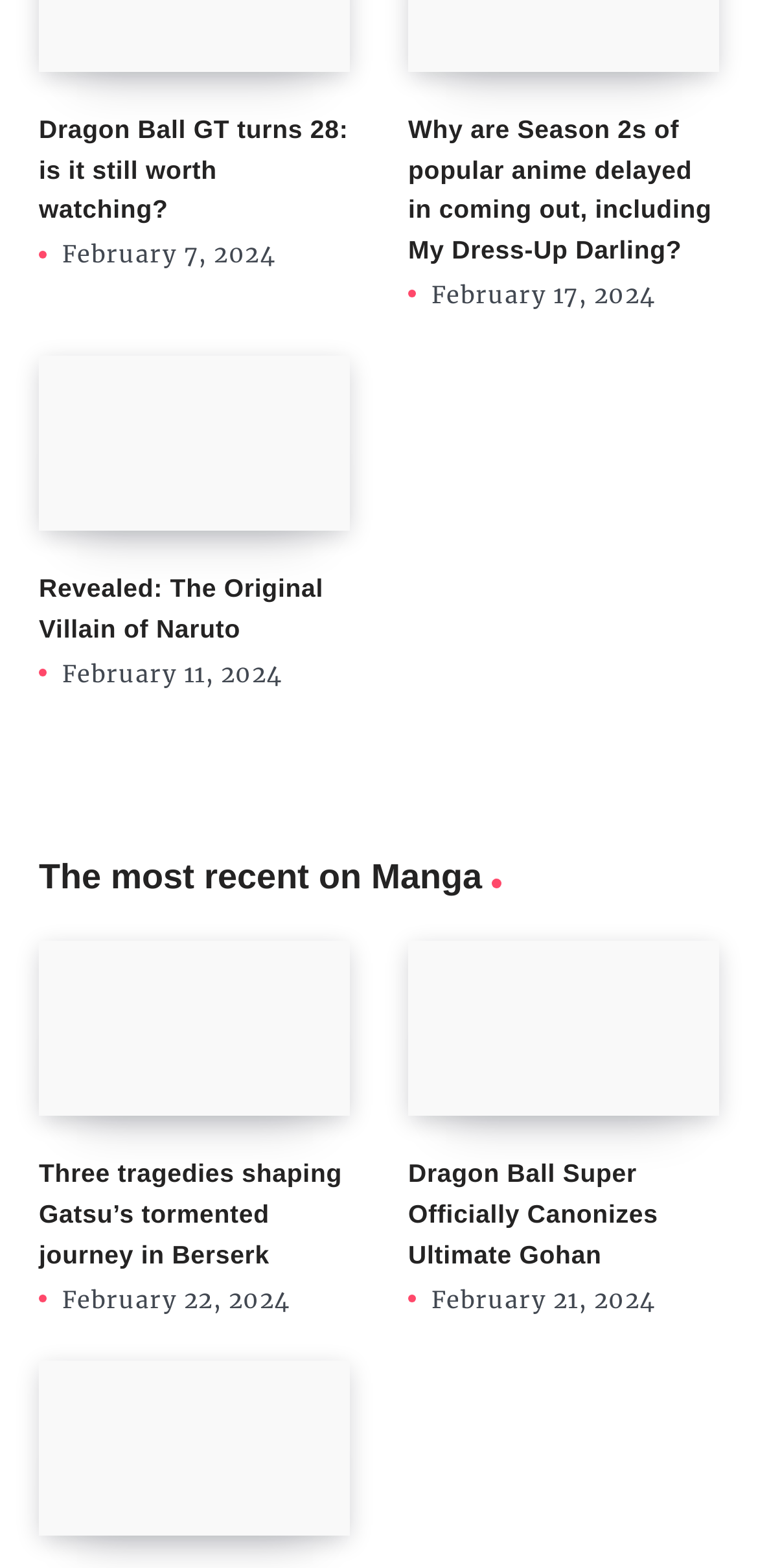Please answer the following question using a single word or phrase: 
How many articles are on the left side of the webpage?

2